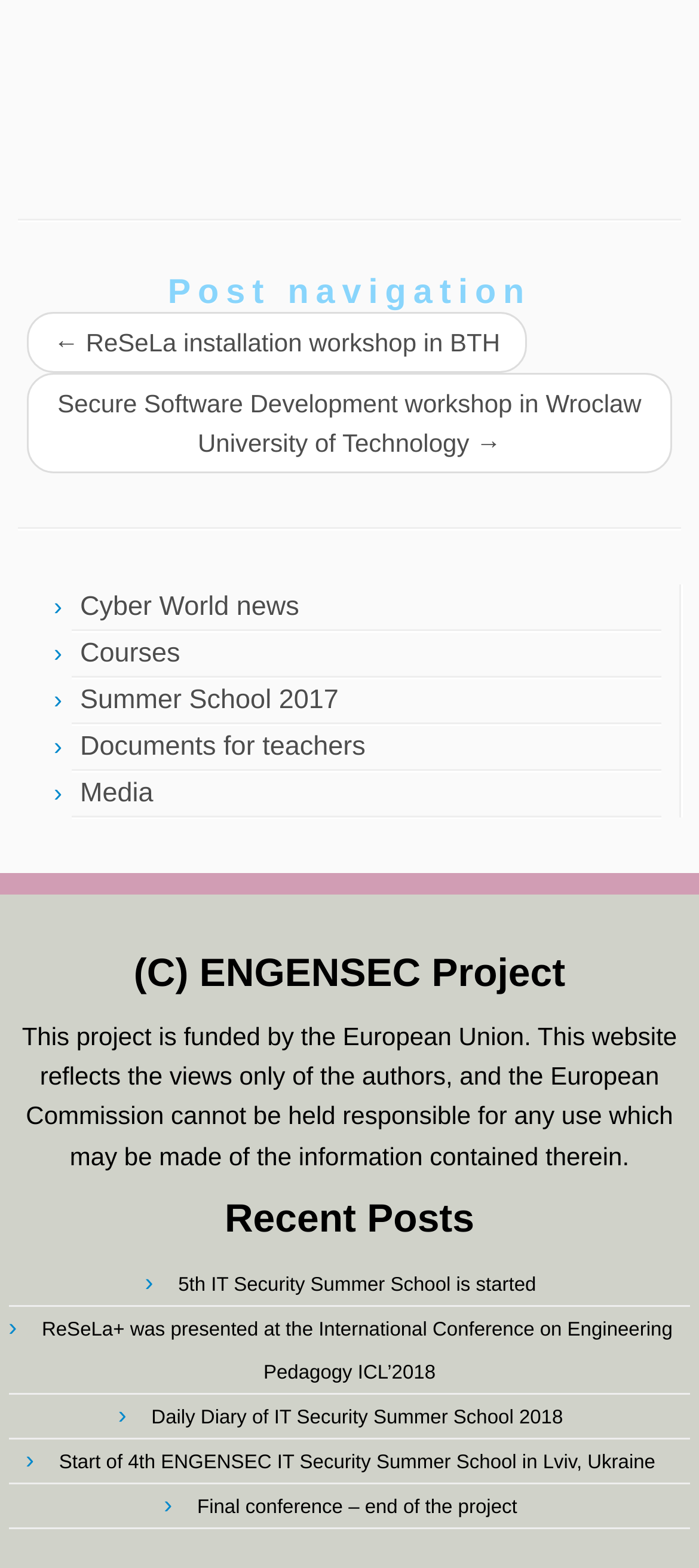How many links are there in the post navigation section?
Using the image, answer in one word or phrase.

2